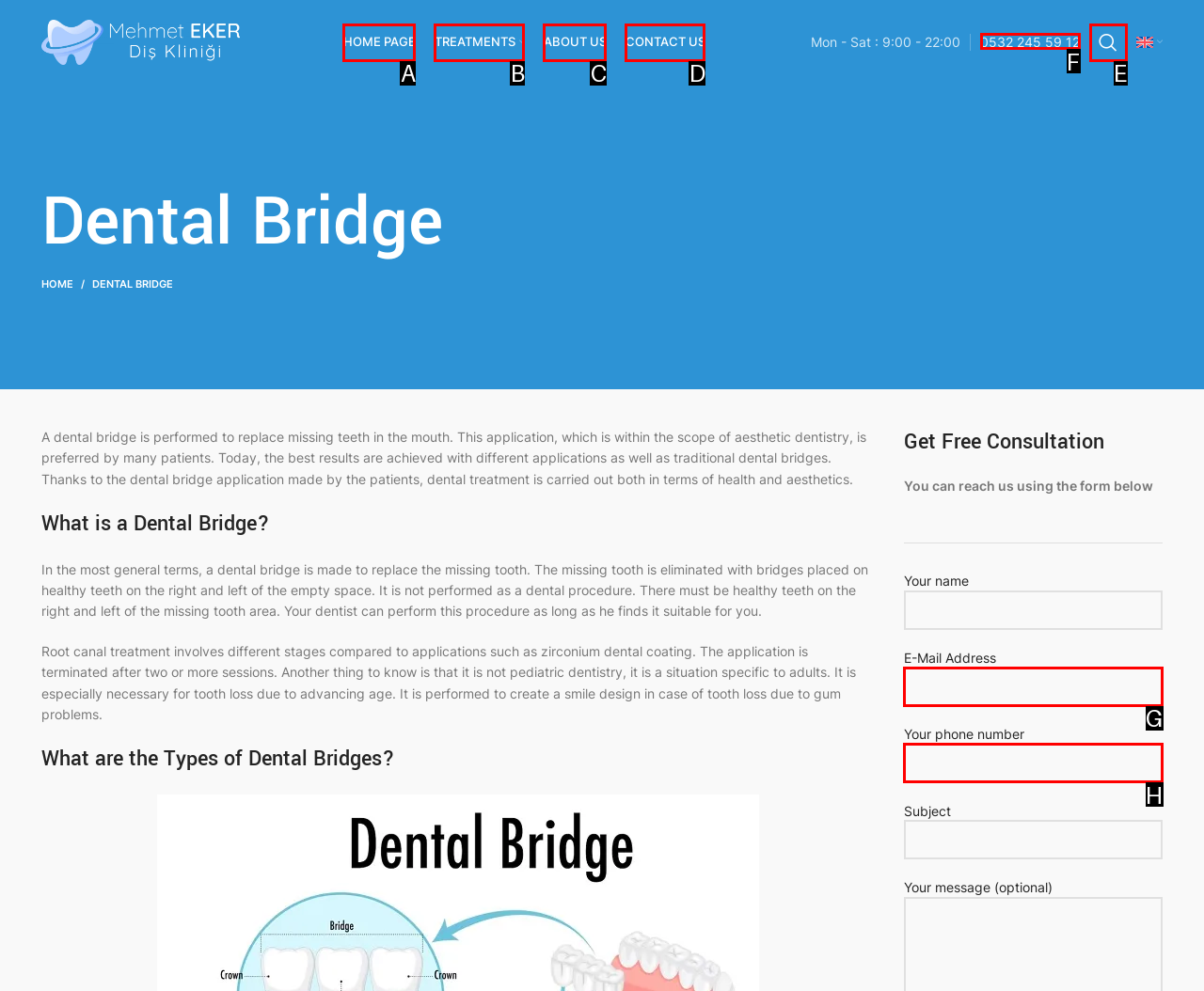Identify the option that corresponds to the description: Home page 
Provide the letter of the matching option from the available choices directly.

A